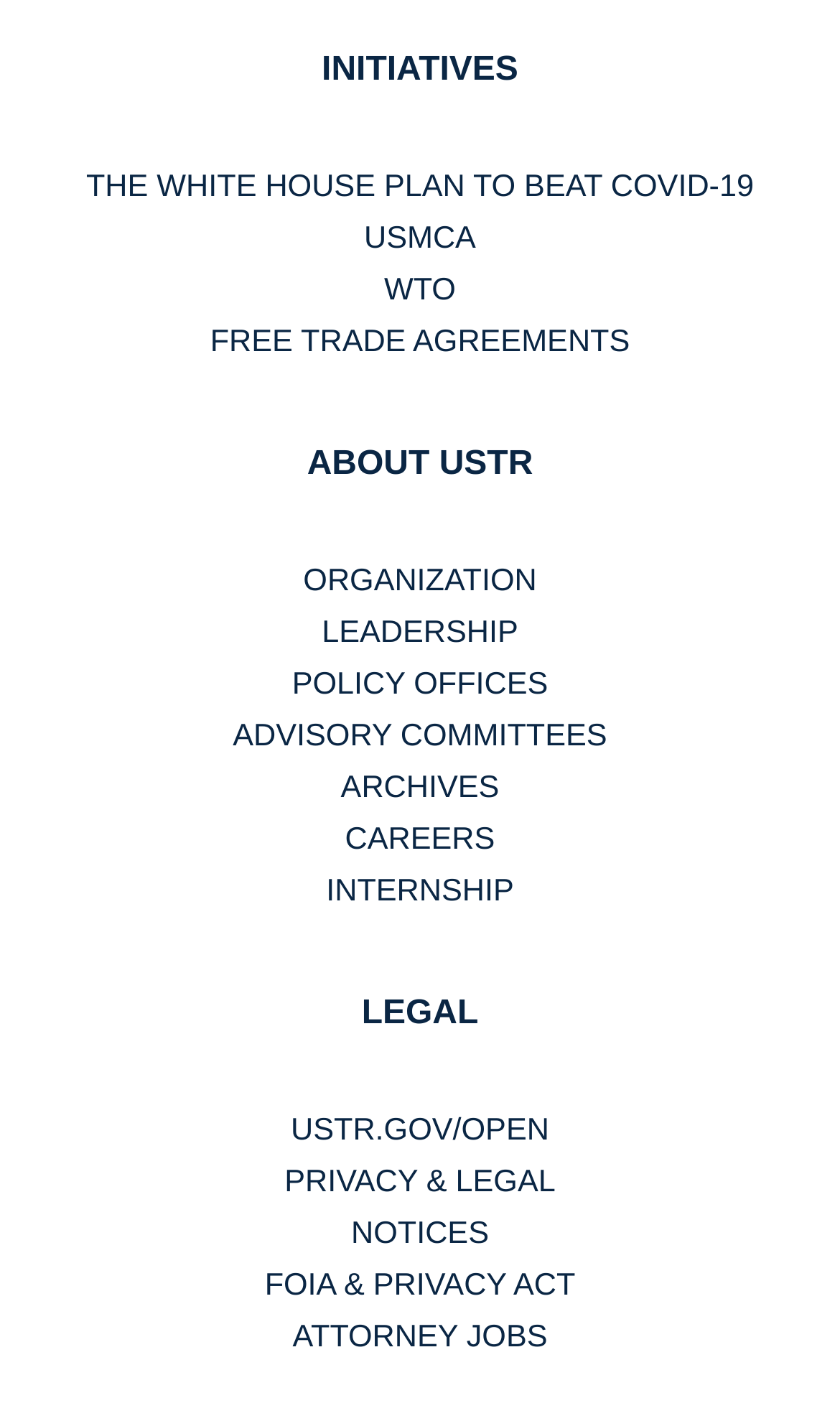What is the topic of the second link?
Using the visual information, reply with a single word or short phrase.

COVID-19